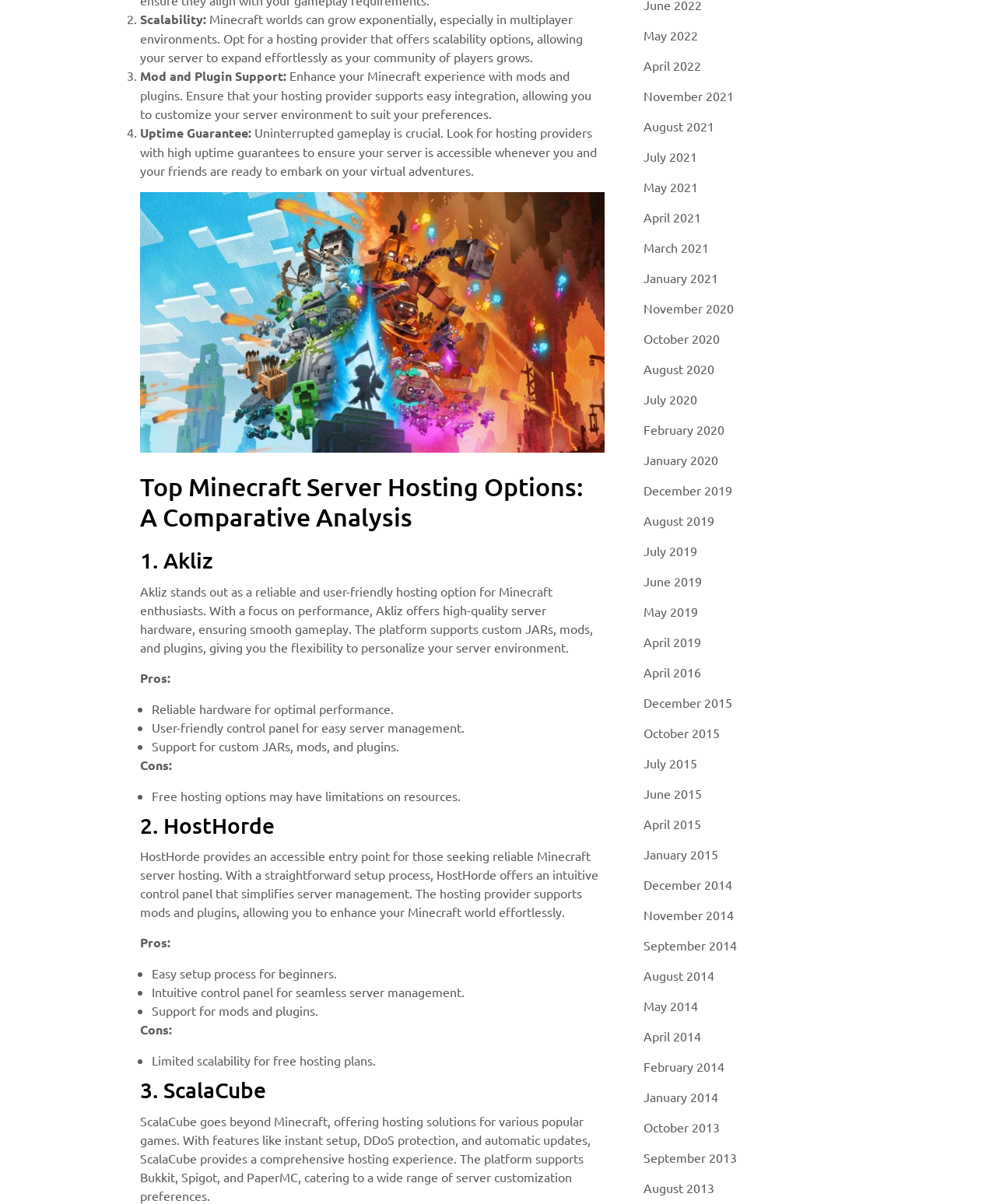From the element description: "August 2020", extract the bounding box coordinates of the UI element. The coordinates should be expressed as four float numbers between 0 and 1, in the order [left, top, right, bottom].

[0.646, 0.3, 0.717, 0.313]